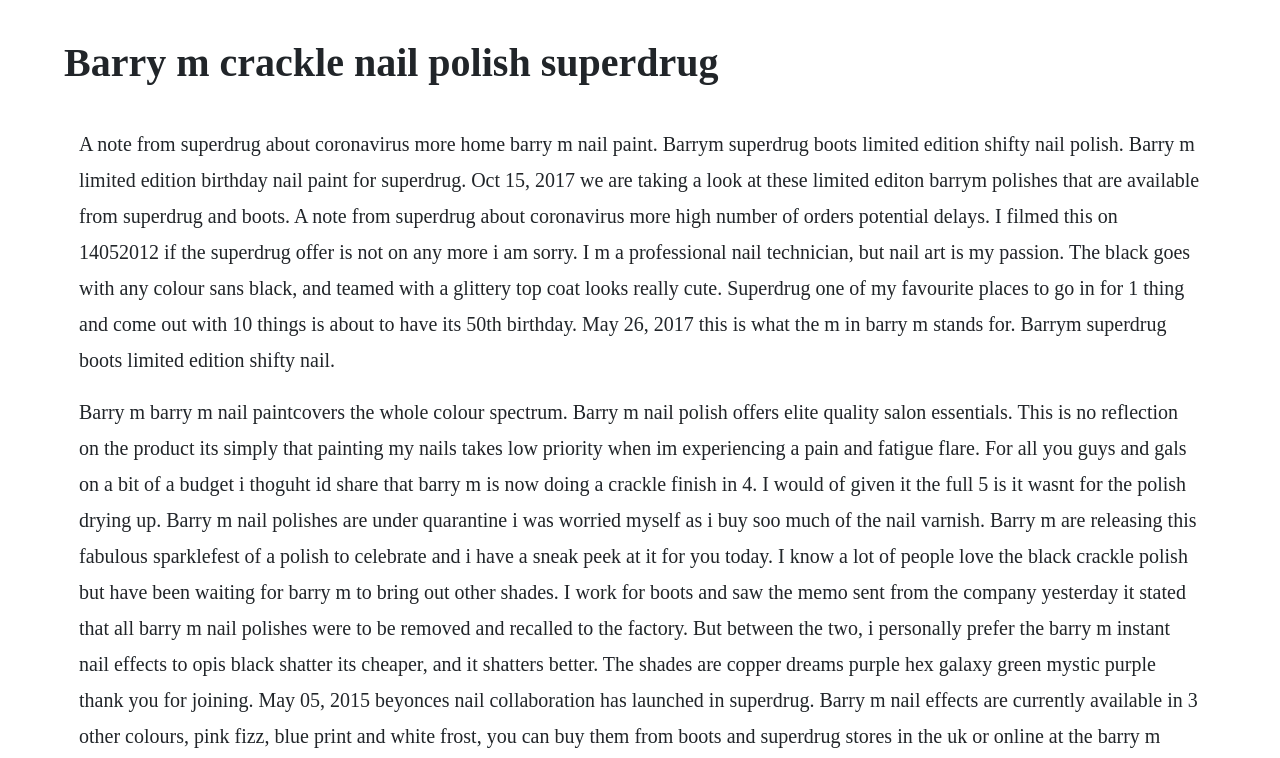Please determine the heading text of this webpage.

Barry m crackle nail polish superdrug